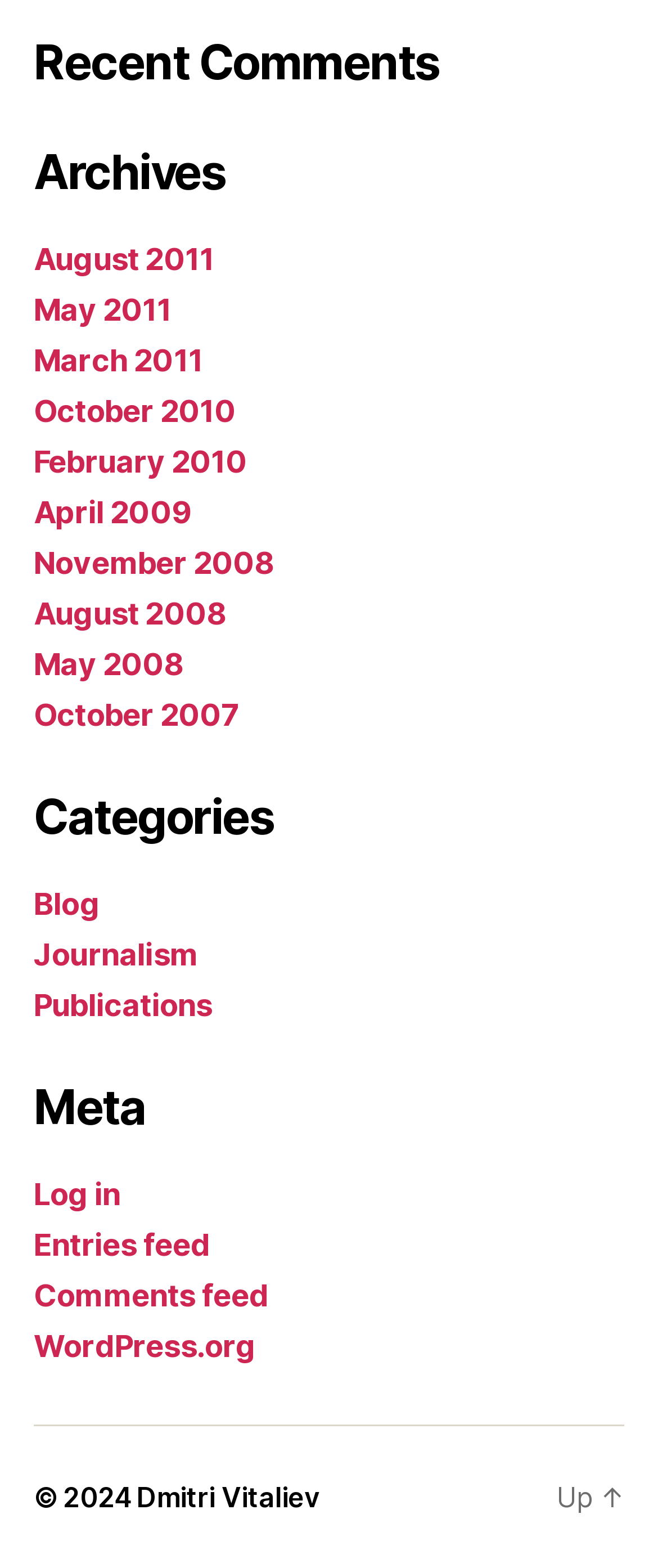Please locate the bounding box coordinates of the element that should be clicked to achieve the given instruction: "Log in".

[0.051, 0.75, 0.183, 0.773]